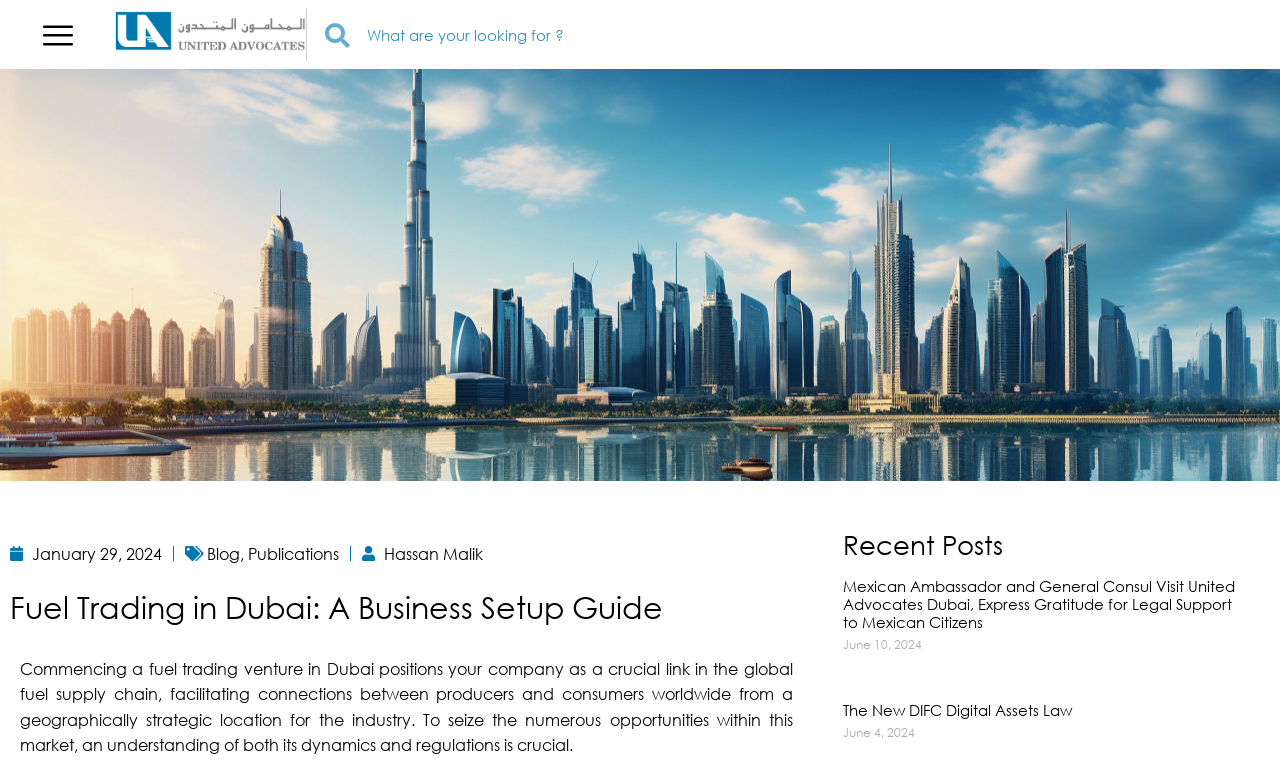Find the coordinates for the bounding box of the element with this description: "Hassan Malik".

[0.283, 0.704, 0.377, 0.737]